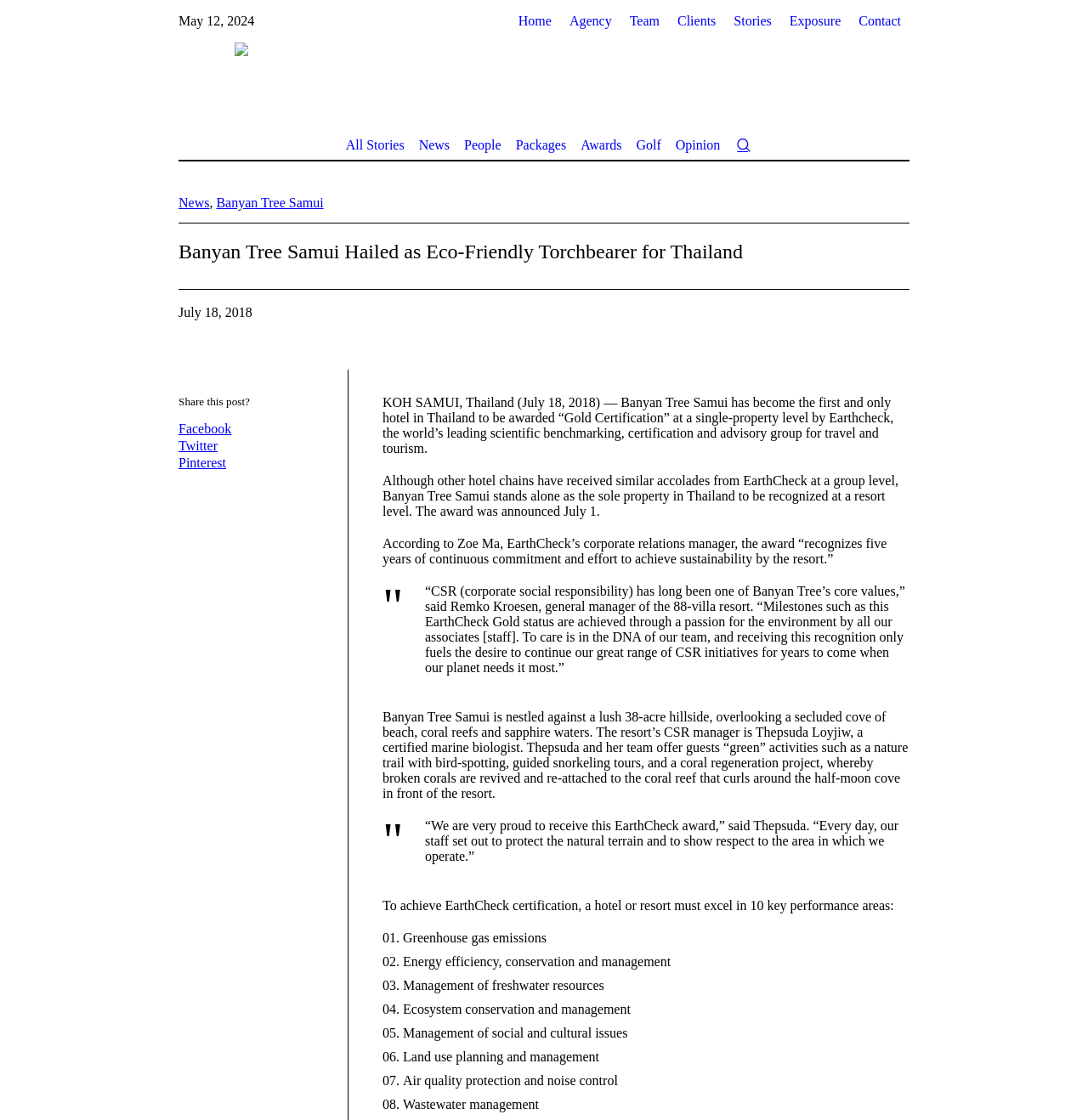From the screenshot, find the bounding box of the UI element matching this description: "All Stories". Supply the bounding box coordinates in the form [left, top, right, bottom], each a float between 0 and 1.

[0.312, 0.117, 0.378, 0.143]